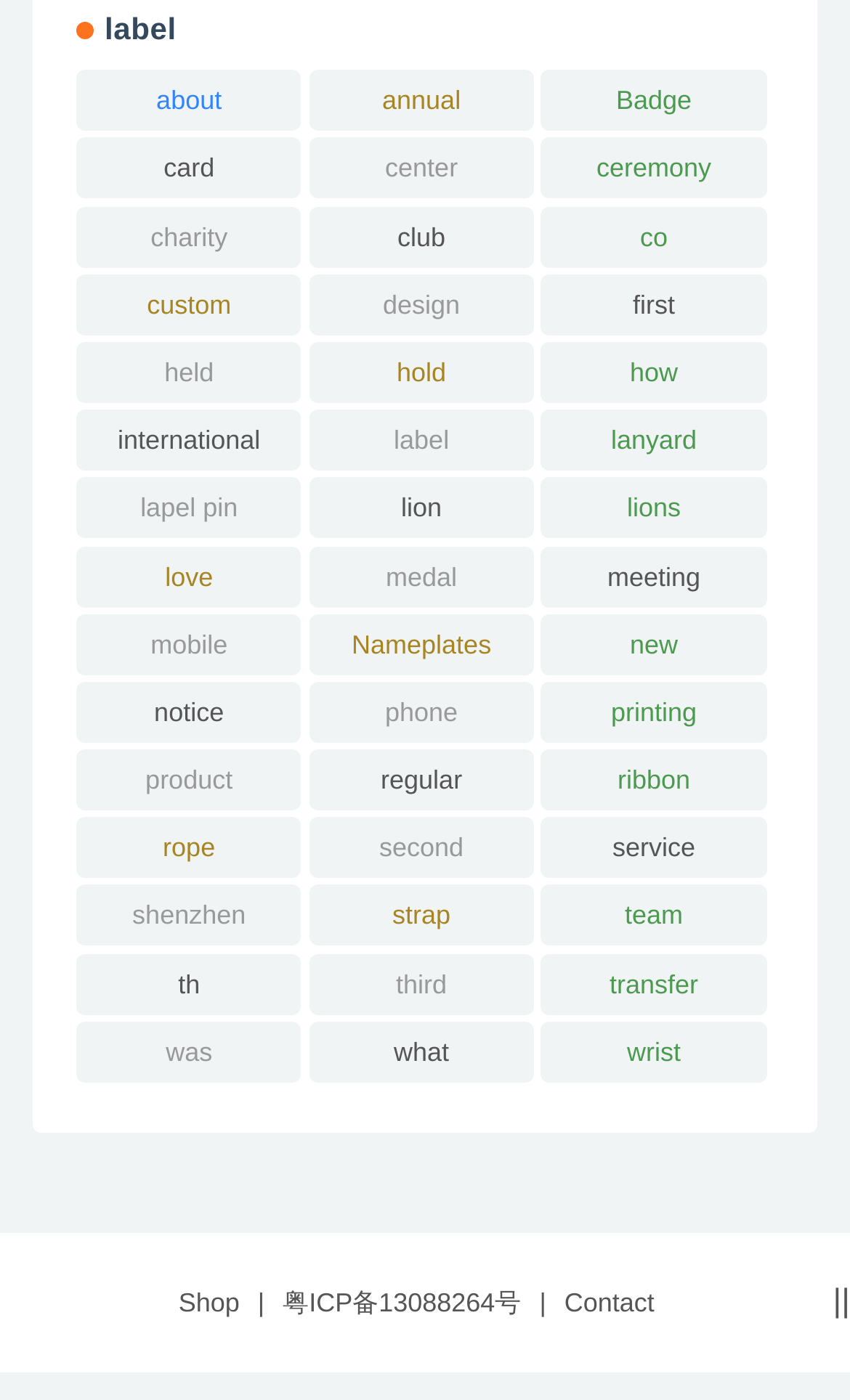Given the description of the UI element: "ceremony", predict the bounding box coordinates in the form of [left, top, right, bottom], with each value being a float between 0 and 1.

[0.637, 0.099, 0.902, 0.142]